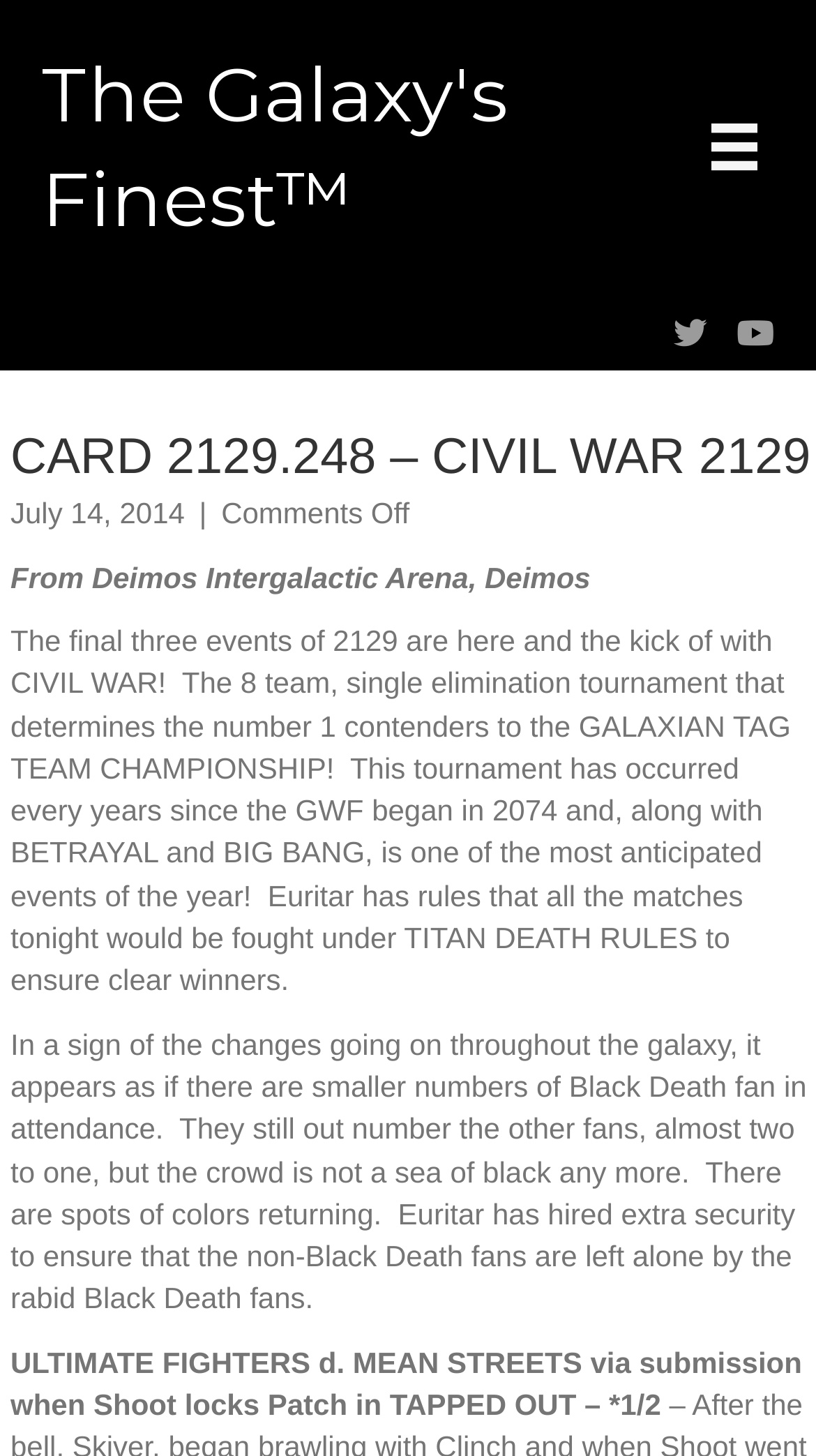Utilize the details in the image to thoroughly answer the following question: What is the date of the event?

I found the answer by looking at the StaticText element 'July 14, 2014' which provides the date of the event.